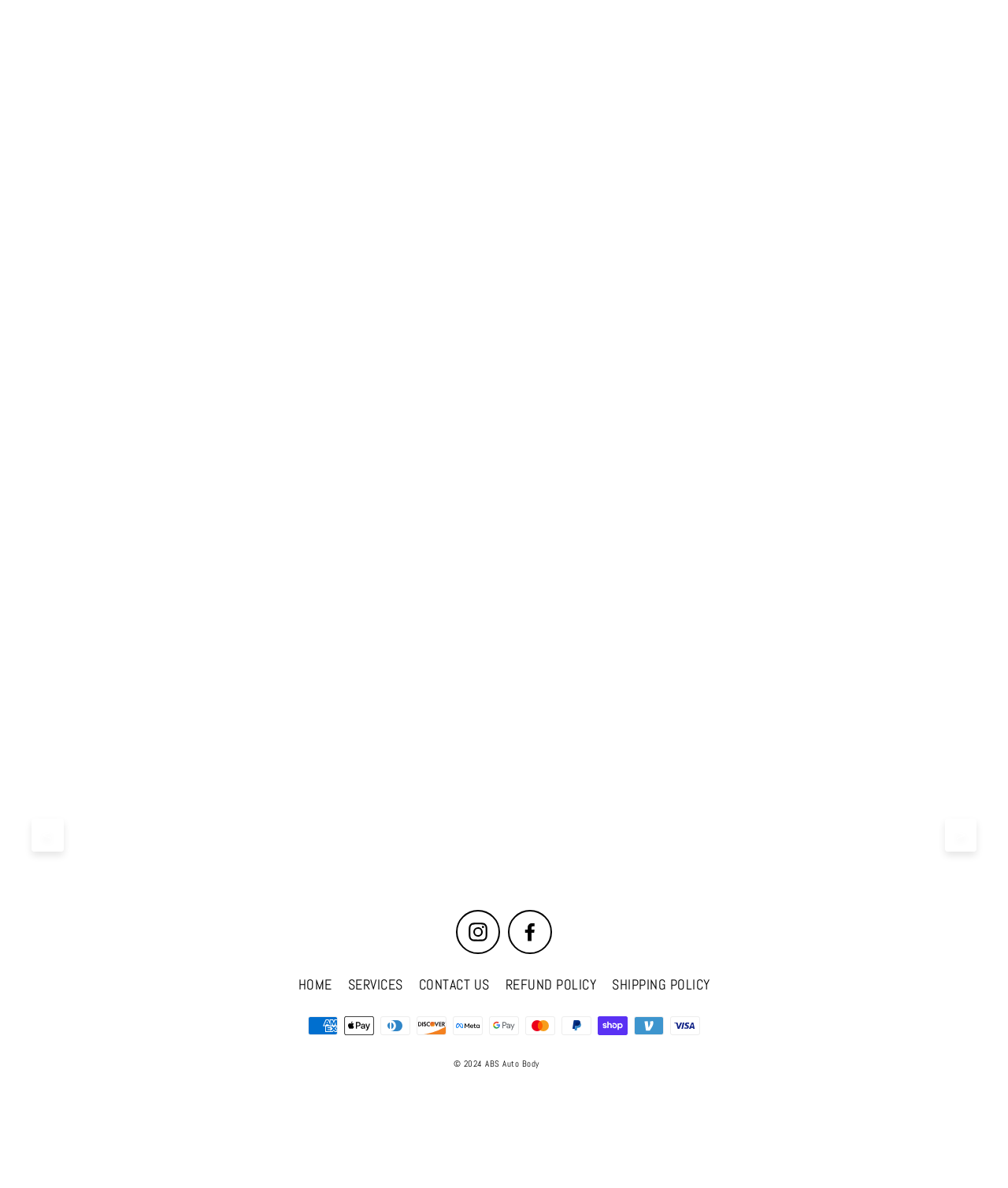Pinpoint the bounding box coordinates of the clickable element needed to complete the instruction: "Follow on Instagram". The coordinates should be provided as four float numbers between 0 and 1: [left, top, right, bottom].

[0.452, 0.766, 0.496, 0.803]